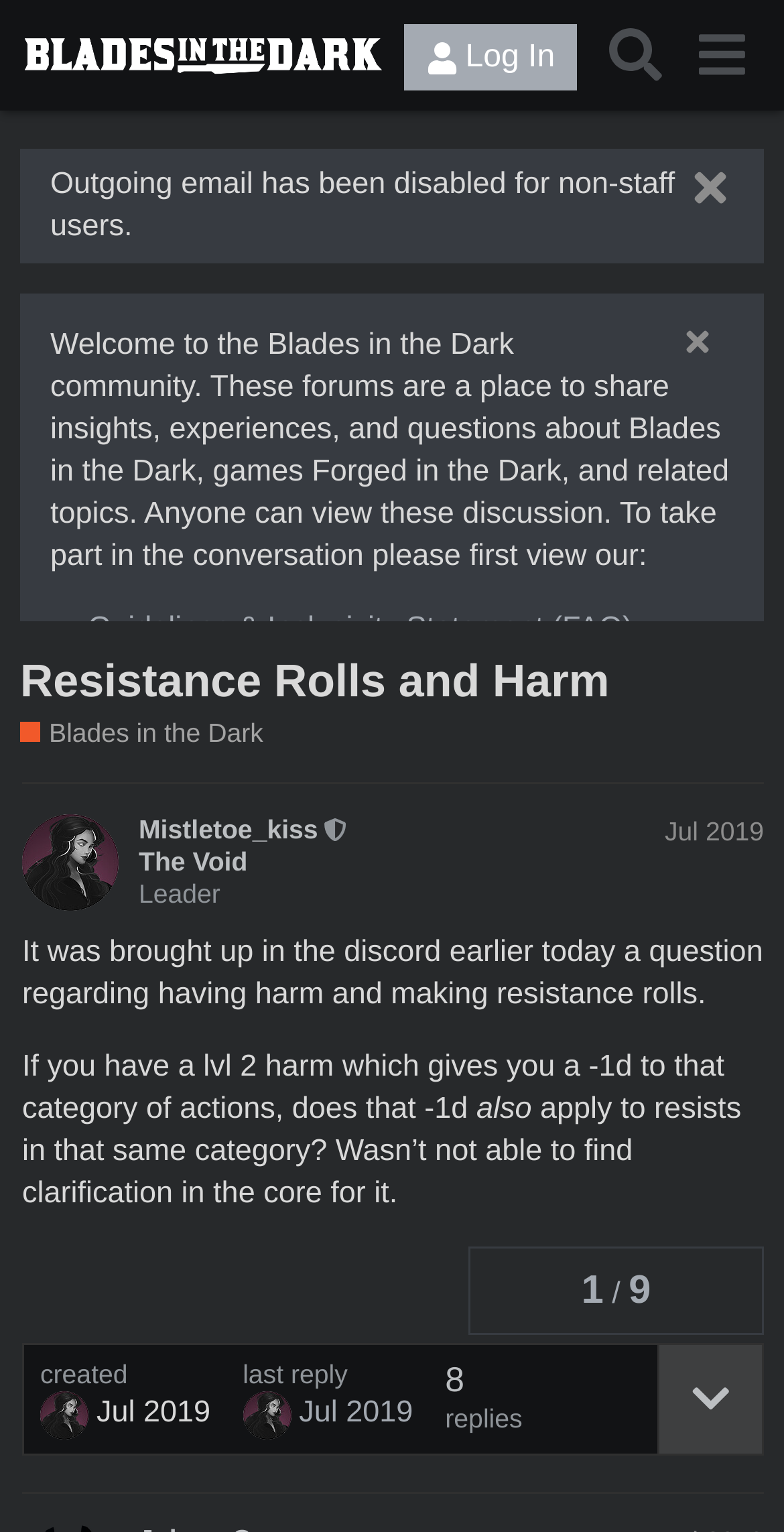Look at the image and write a detailed answer to the question: 
How many replies are there in the post?

The number of replies can be found at the bottom of the post, where it is written as 'replies'. Although the exact number is not specified, the presence of replies is indicated.